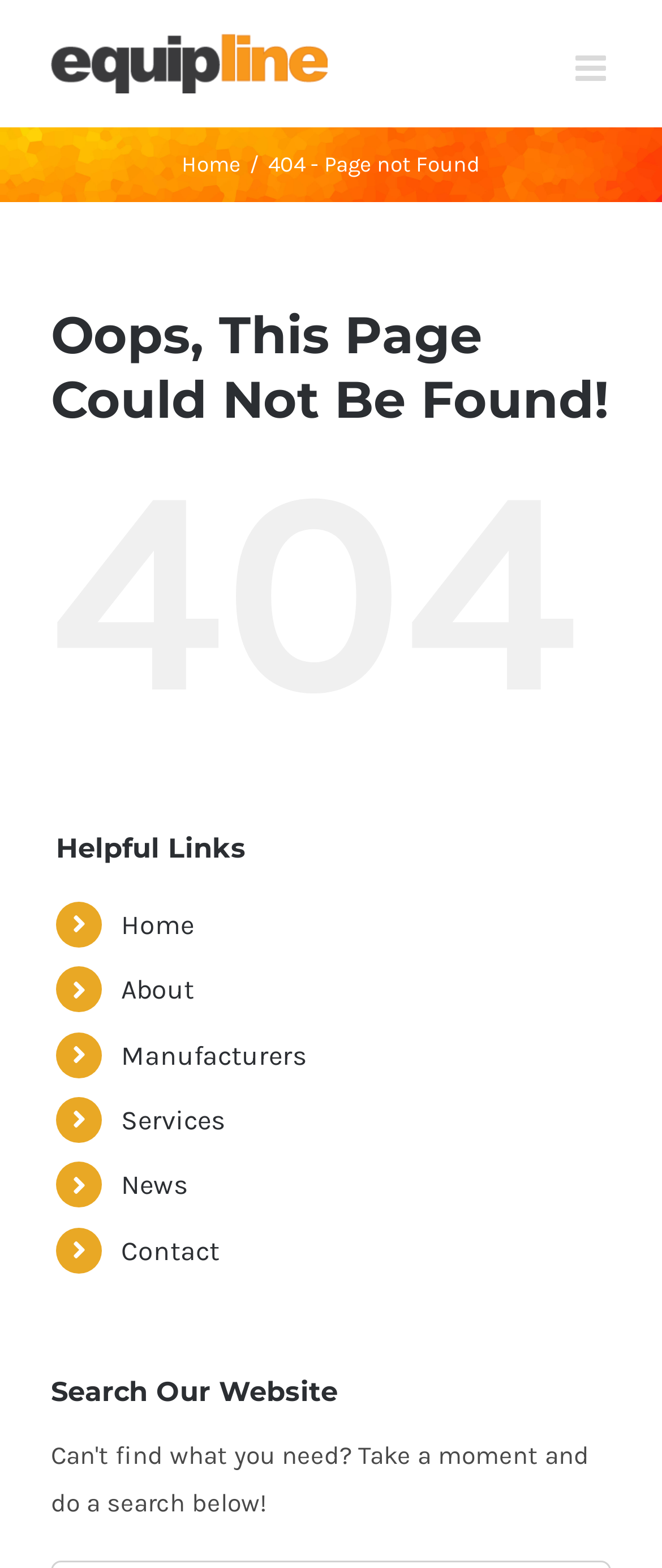Provide the bounding box coordinates of the HTML element described by the text: "News".

[0.183, 0.745, 0.283, 0.766]